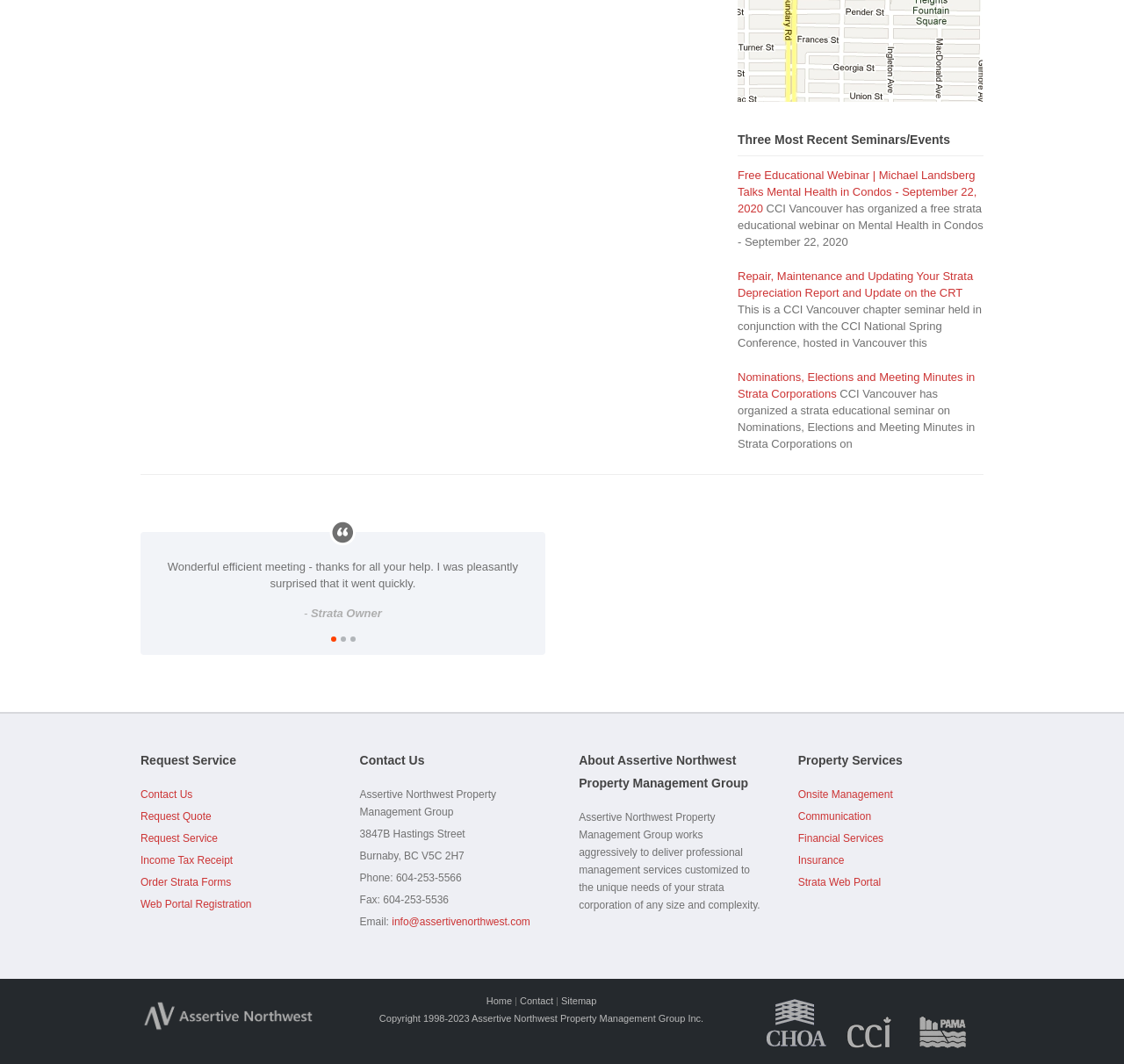Using the provided element description, identify the bounding box coordinates as (top-left x, top-left y, bottom-right x, bottom-right y). Ensure all values are between 0 and 1. Description: Order Strata Forms

[0.125, 0.823, 0.206, 0.835]